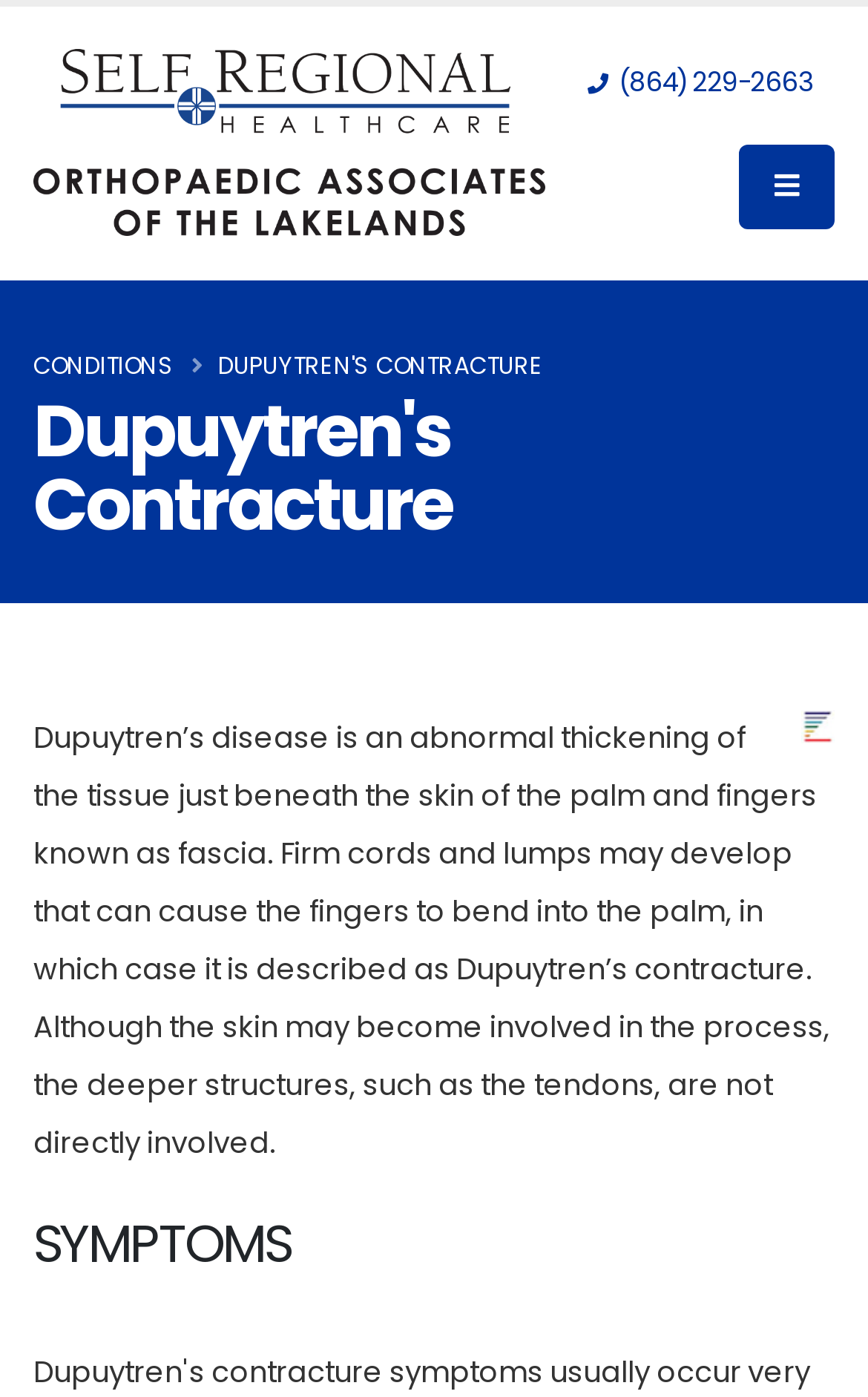What is the second section heading on the webpage?
Based on the screenshot, respond with a single word or phrase.

SYMPTOMS